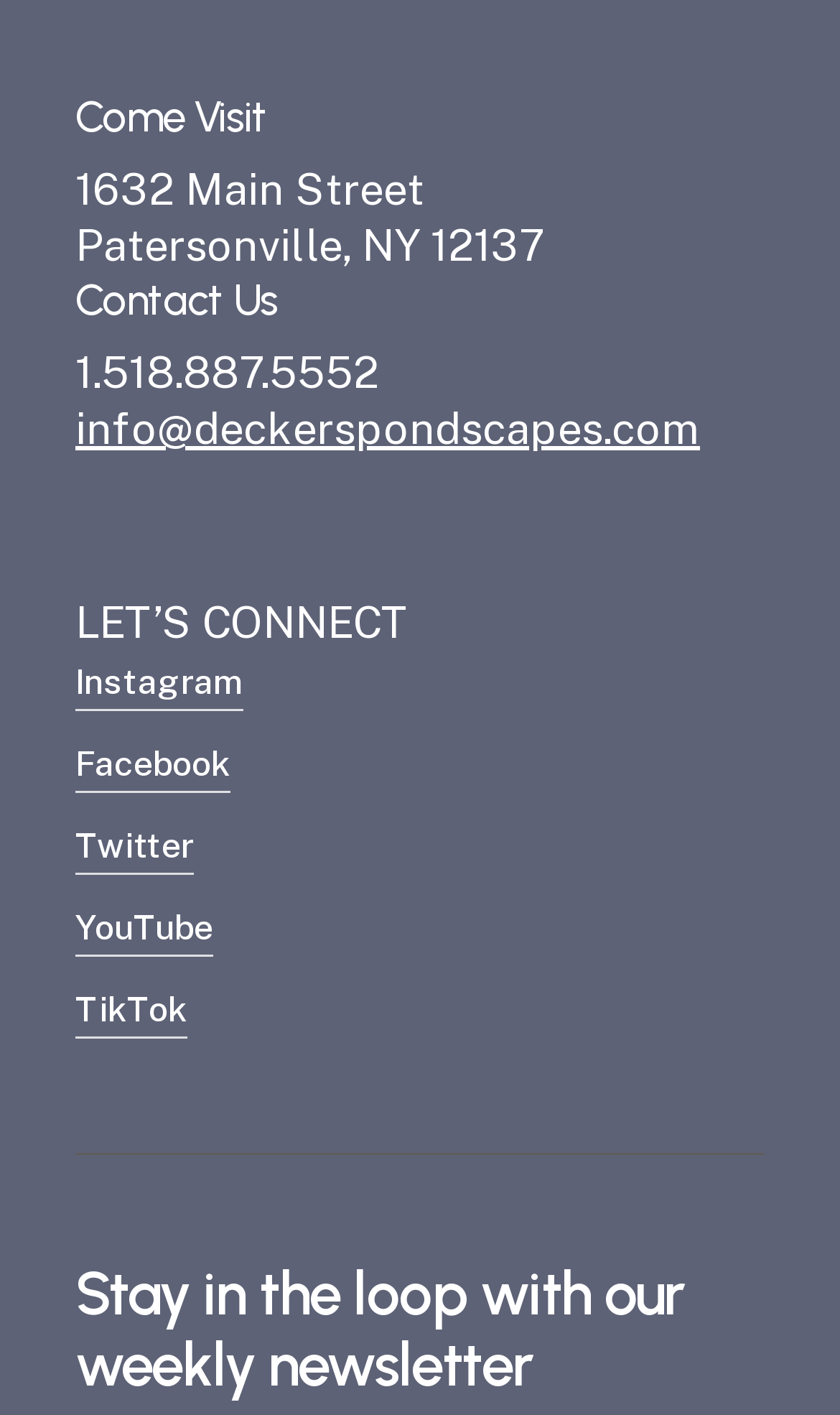Please respond in a single word or phrase: 
What is the city of the location?

Patersonville